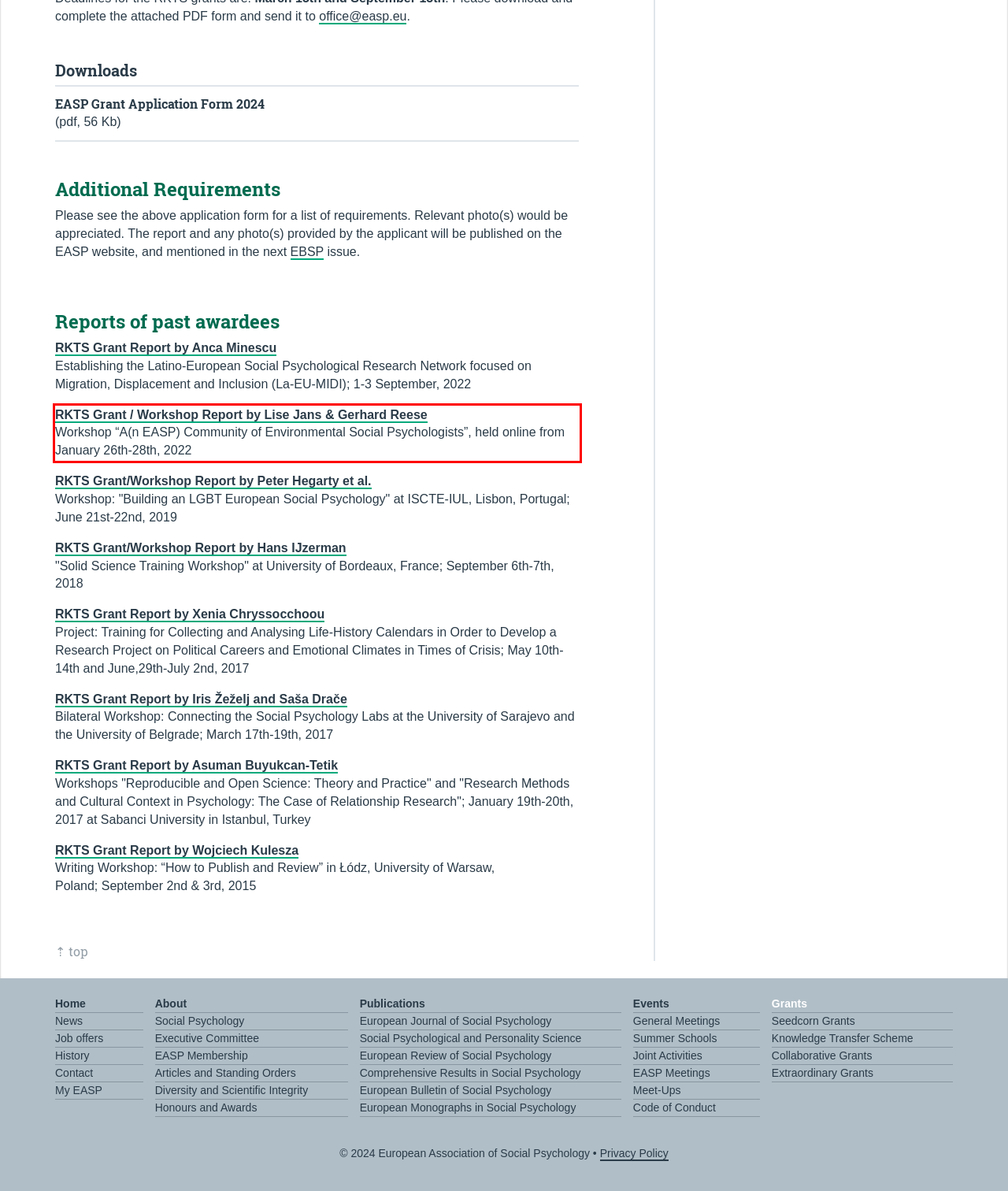From the provided screenshot, extract the text content that is enclosed within the red bounding box.

RKTS Grant / Workshop Report by Lise Jans & Gerhard Reese Workshop “A(n EASP) Community of Environmental Social Psychologists”, held online from January 26th-28th, 2022